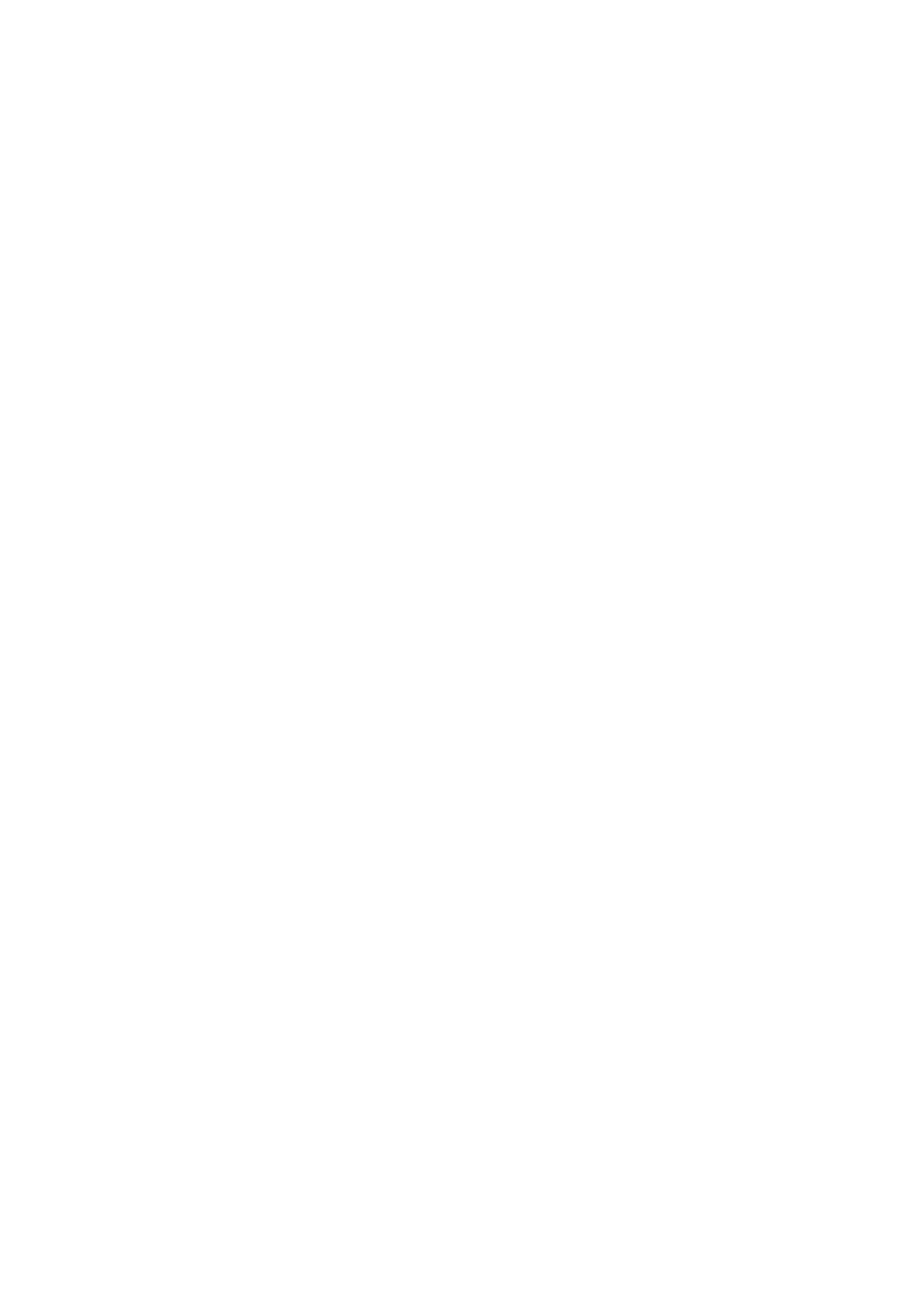Please specify the bounding box coordinates of the region to click in order to perform the following instruction: "Send email to info@gilgen.com".

[0.038, 0.307, 0.305, 0.338]